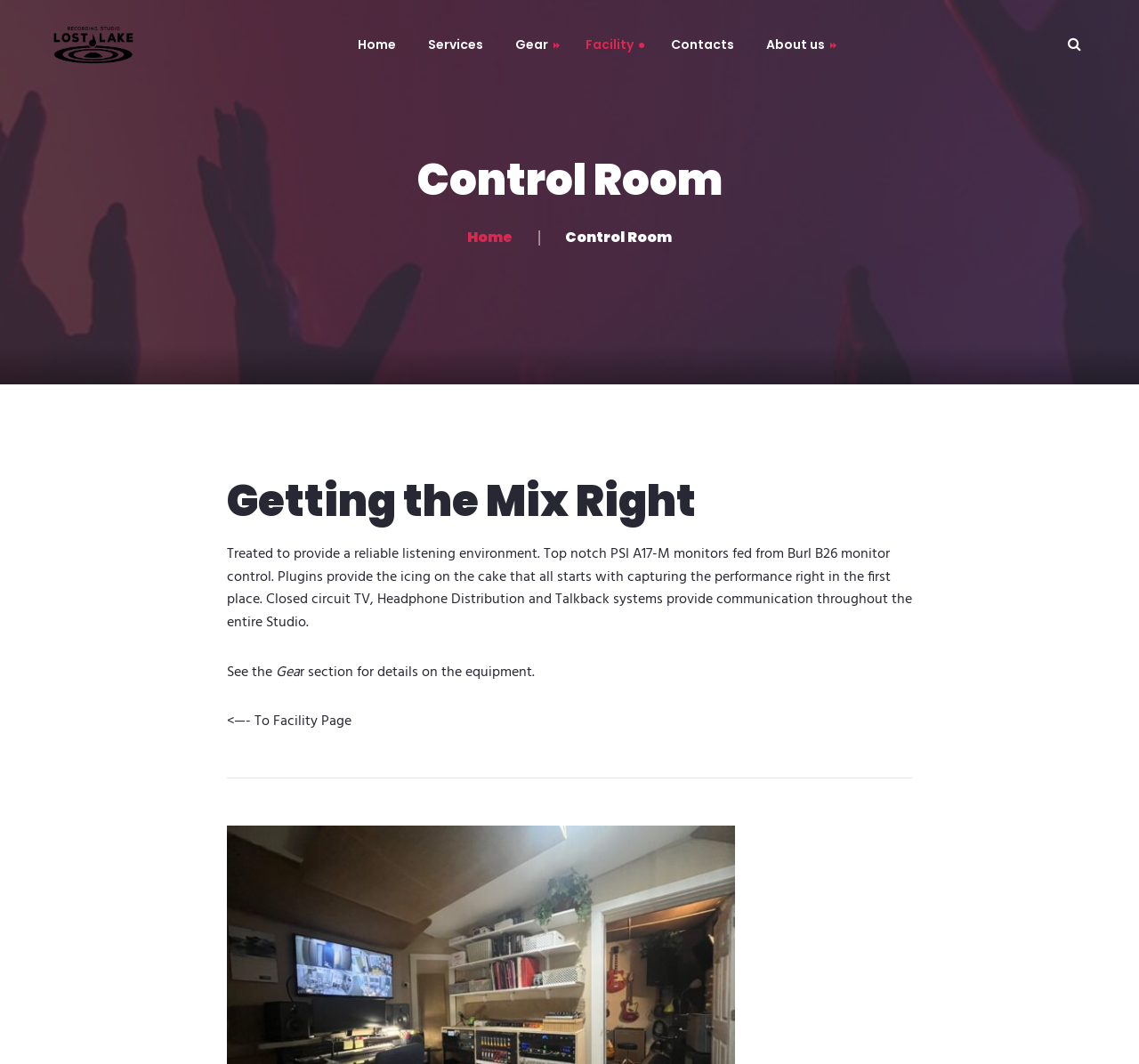For the given element description Lounge, Wet Bar and Sauna, determine the bounding box coordinates of the UI element. The coordinates should follow the format (top-left x, top-left y, bottom-right x, bottom-right y) and be within the range of 0 to 1.

[0.449, 0.21, 0.629, 0.269]